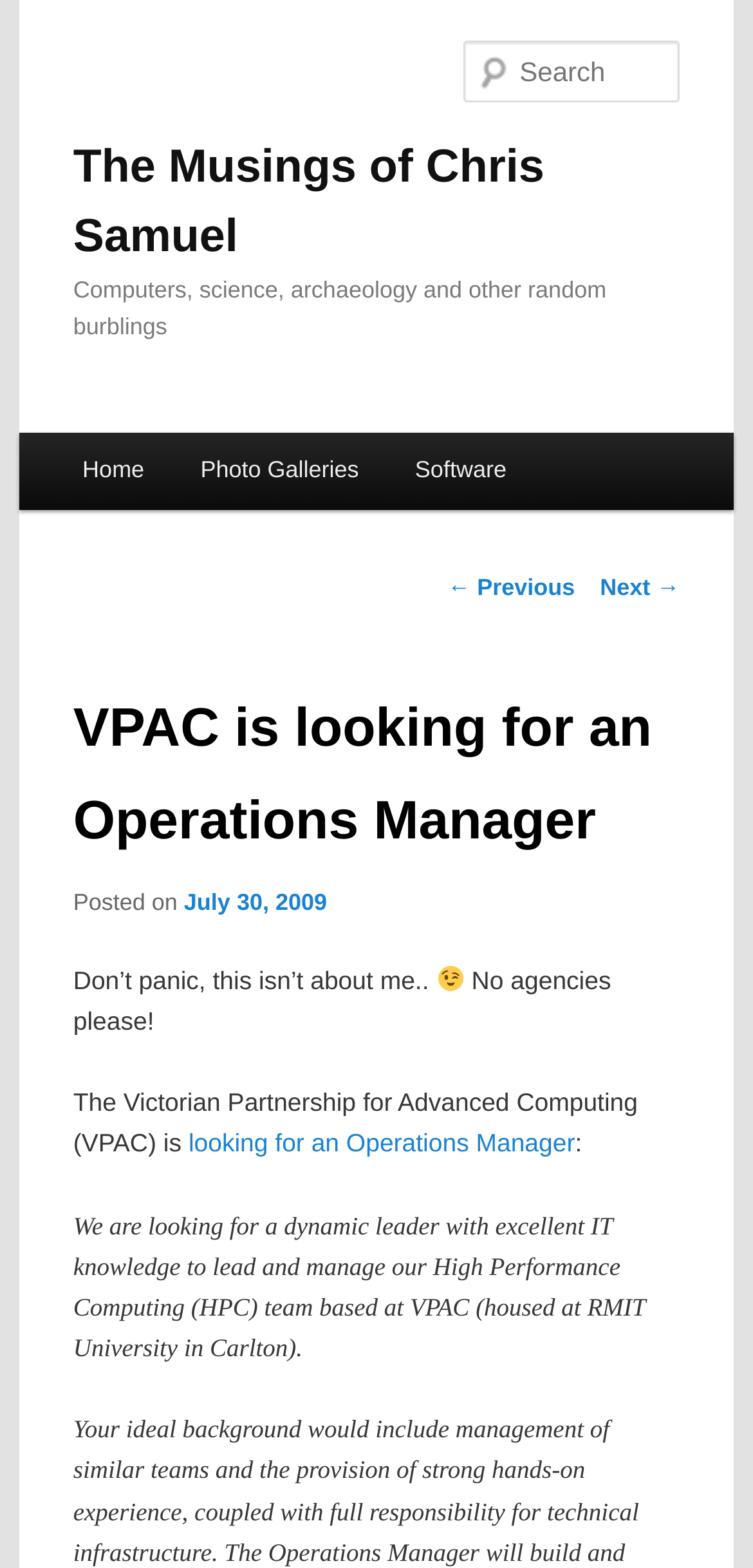What is VPAC looking for?
Using the information from the image, give a concise answer in one word or a short phrase.

an Operations Manager